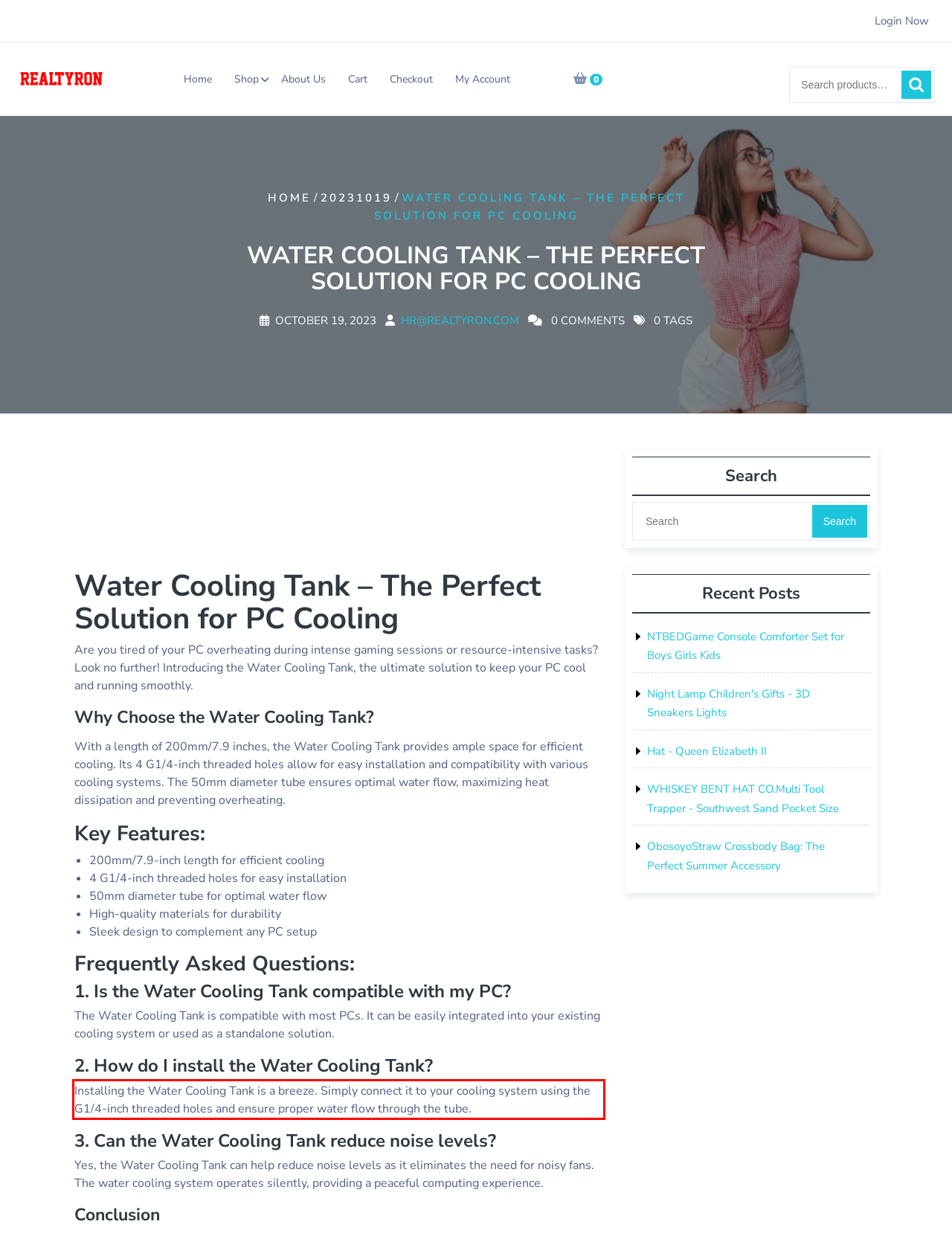Locate the red bounding box in the provided webpage screenshot and use OCR to determine the text content inside it.

Installing the Water Cooling Tank is a breeze. Simply connect it to your cooling system using the G1/4-inch threaded holes and ensure proper water flow through the tube.